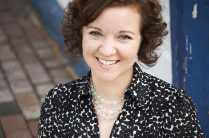Convey a rich and detailed description of the image.

This image features Dr. Cate Brubaker, a warm and engaging professional known for her work in supporting individuals navigating re-entry after living abroad. She is depicted smiling brightly, with wavy, shoulder-length hair and wearing a stylish black blouse adorned with a subtle white pattern. A delicate necklace adds a touch of elegance to her appearance. The background is composed of a textured blue and white wall, enhancing the approachable and friendly atmosphere of the portrait. Dr. Brubaker's inviting expression reflects her passion for helping others as they embark on their global journeys and transitions, aligned with the themes of her blog and resources aimed at creating fulfilling global lives.